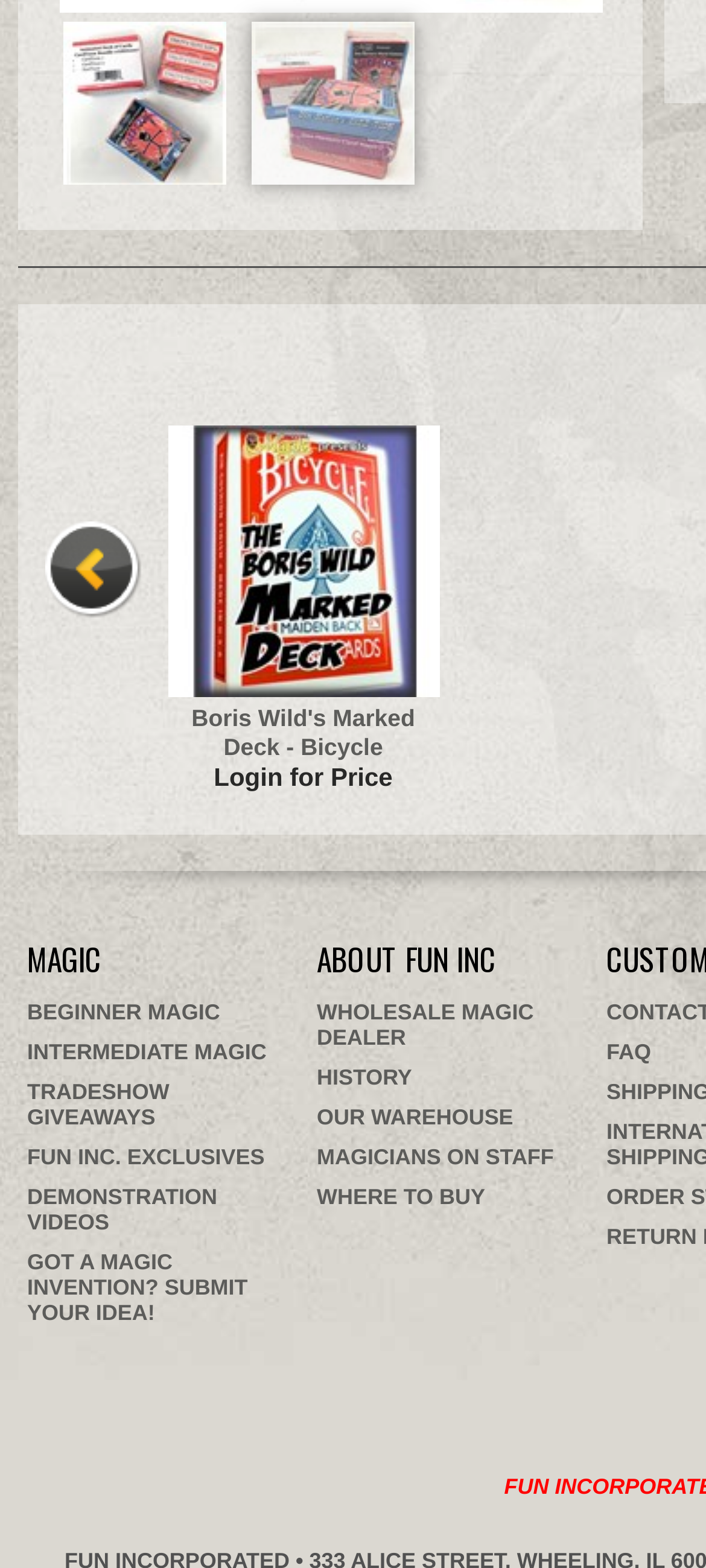What is the name of the marked deck?
Please craft a detailed and exhaustive response to the question.

I found the answer by looking at the link with the text 'Boris Wild's Marked Deck - Bicycle Login for Price' and its corresponding image and heading elements.